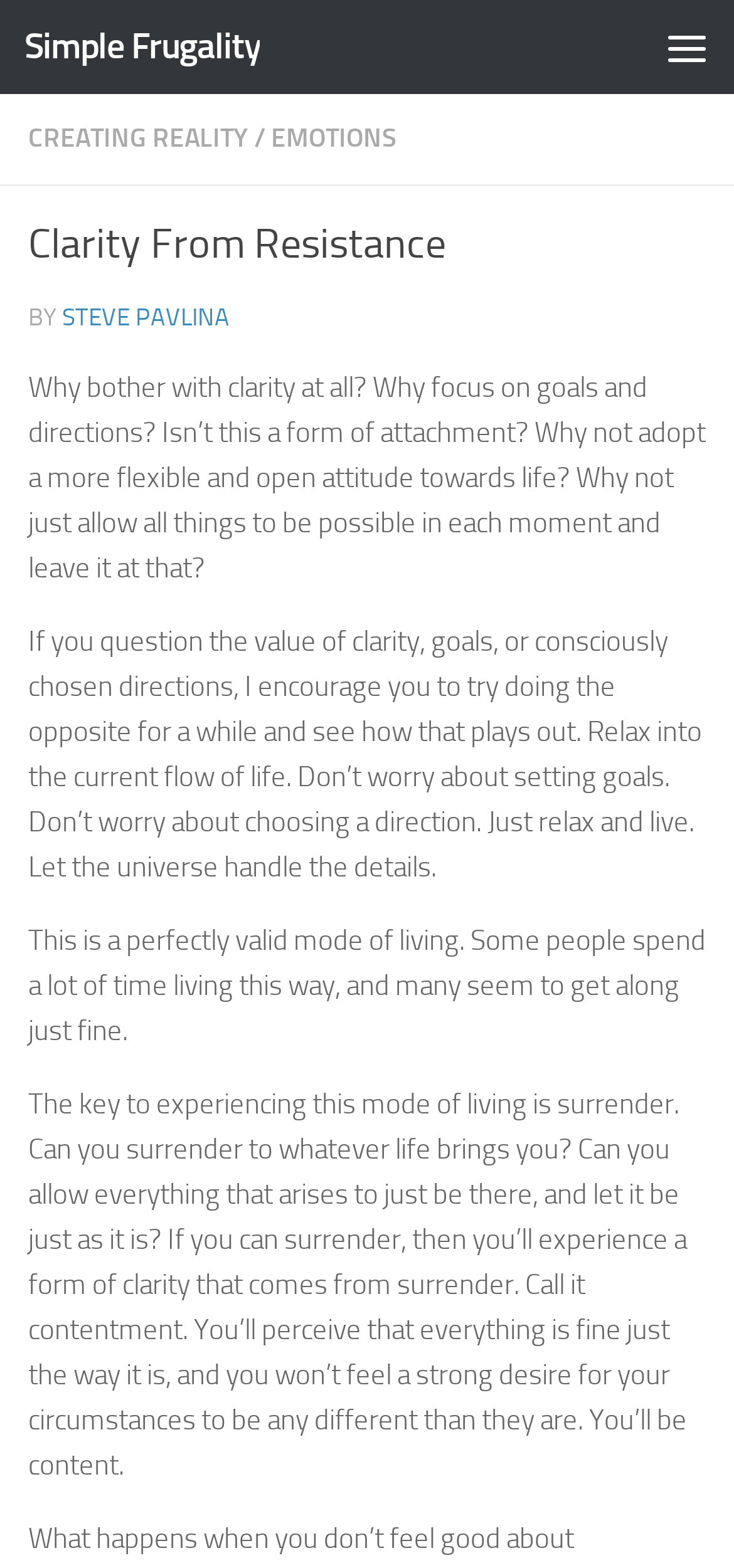Use a single word or phrase to respond to the question:
What is the author's name?

STEVE PAVLINA